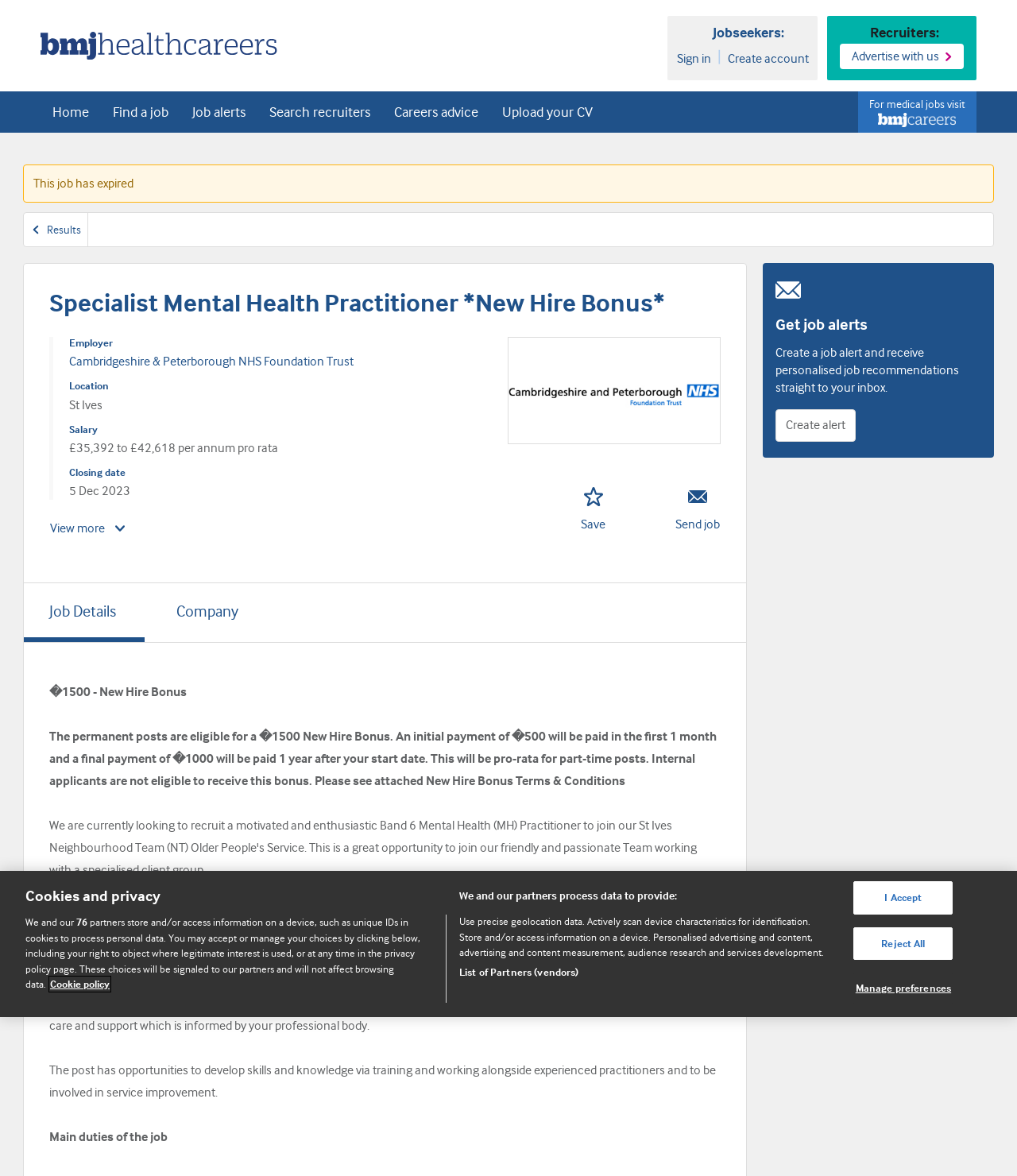Please locate the bounding box coordinates of the region I need to click to follow this instruction: "Send job".

[0.664, 0.404, 0.709, 0.462]